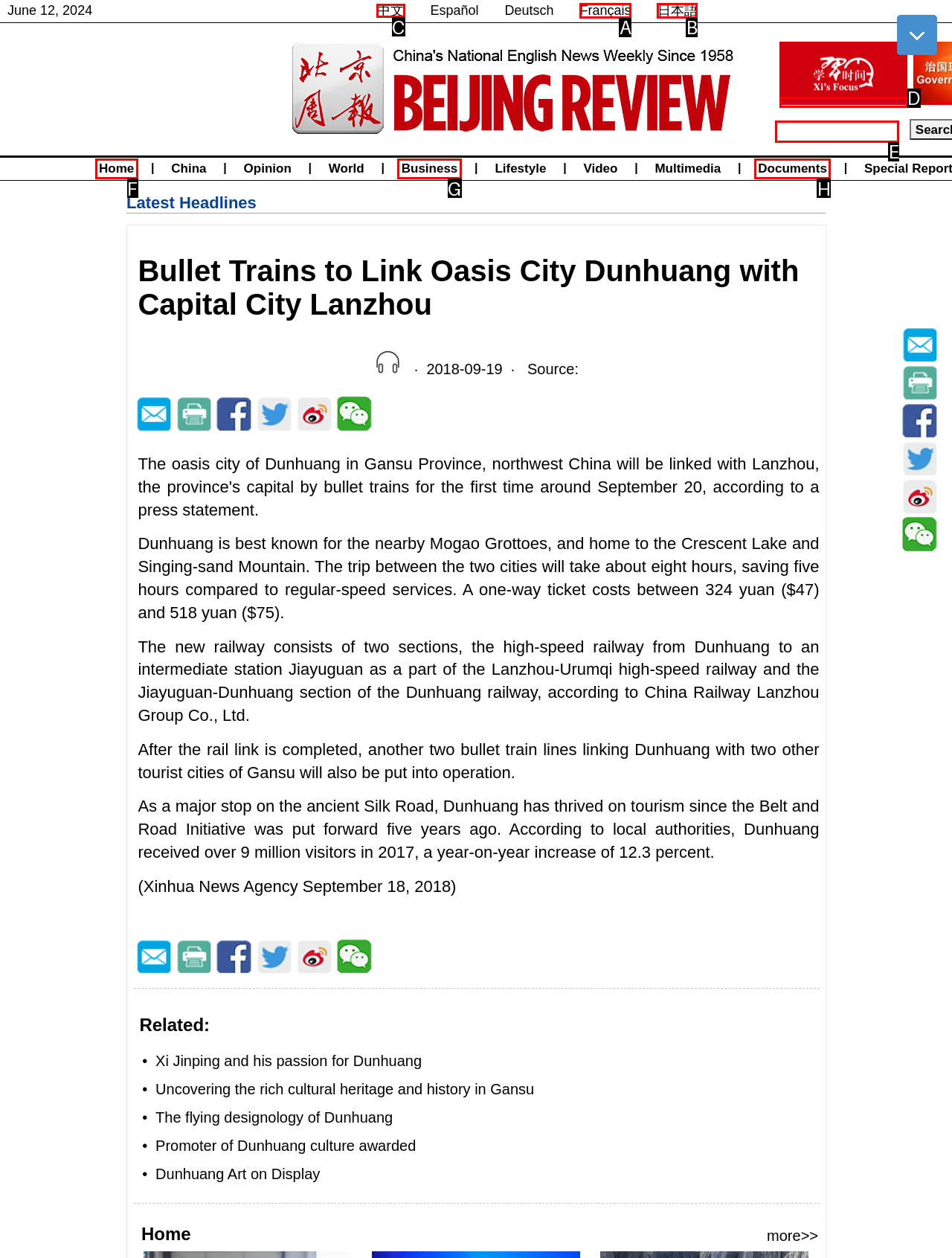Figure out which option to click to perform the following task: Select the '中文' language option
Provide the letter of the correct option in your response.

C